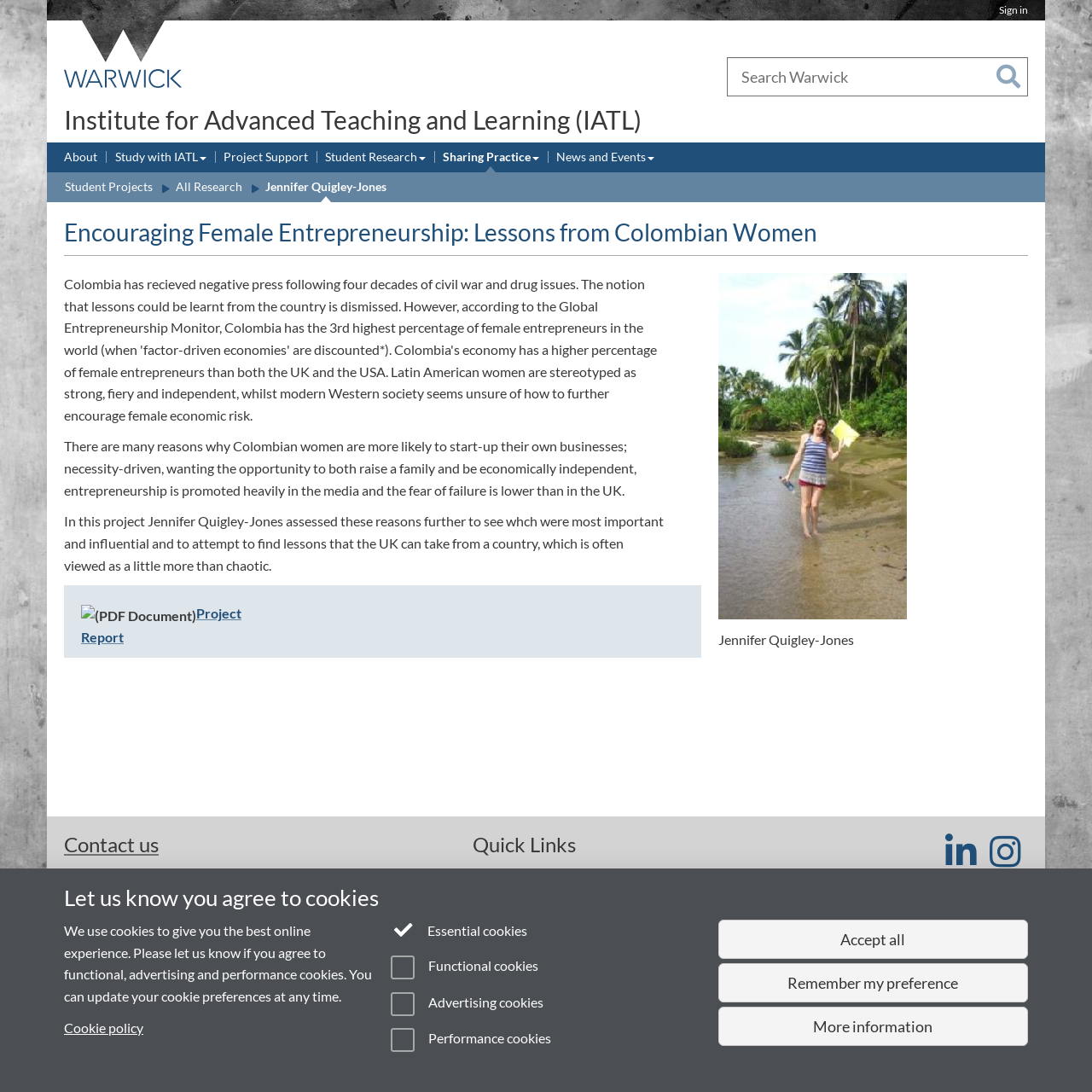Find the bounding box coordinates of the element you need to click on to perform this action: 'Search Warwick'. The coordinates should be represented by four float values between 0 and 1, in the format [left, top, right, bottom].

[0.665, 0.052, 0.941, 0.088]